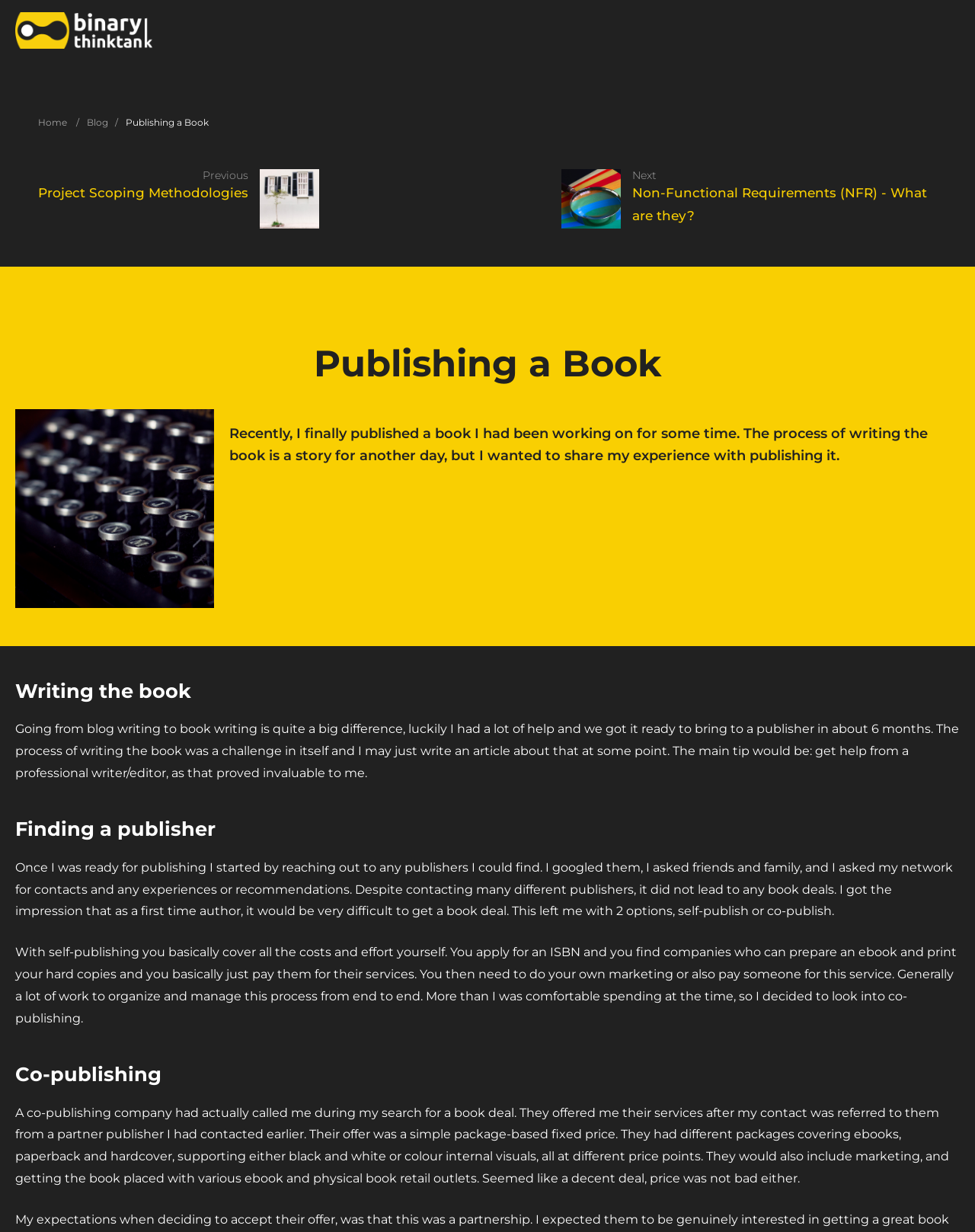Locate the UI element that matches the description English in the webpage screenshot. Return the bounding box coordinates in the format (top-left x, top-left y, bottom-right x, bottom-right y), with values ranging from 0 to 1.

None